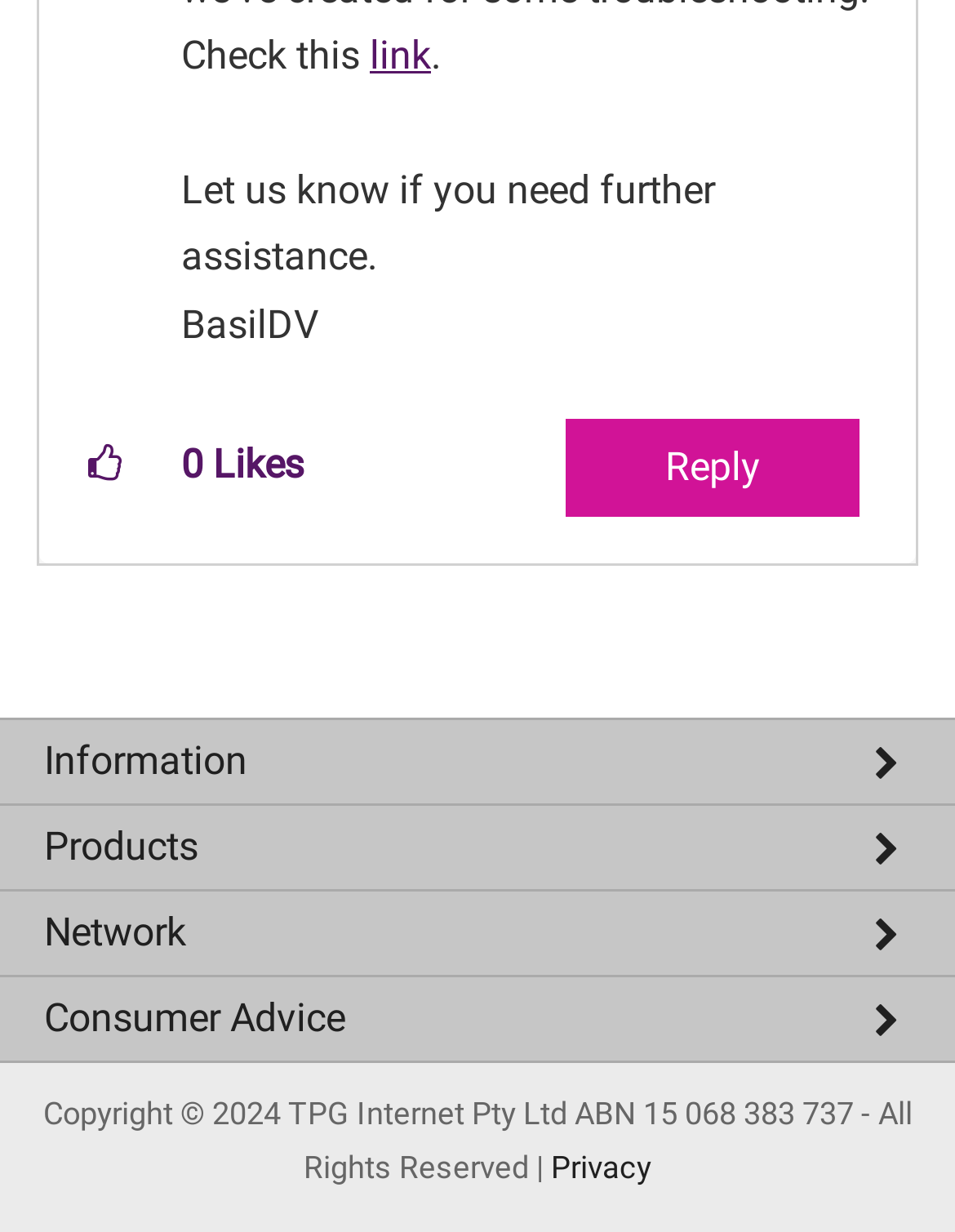Show the bounding box coordinates for the HTML element as described: "NBN Plans".

[0.0, 0.724, 1.0, 0.787]